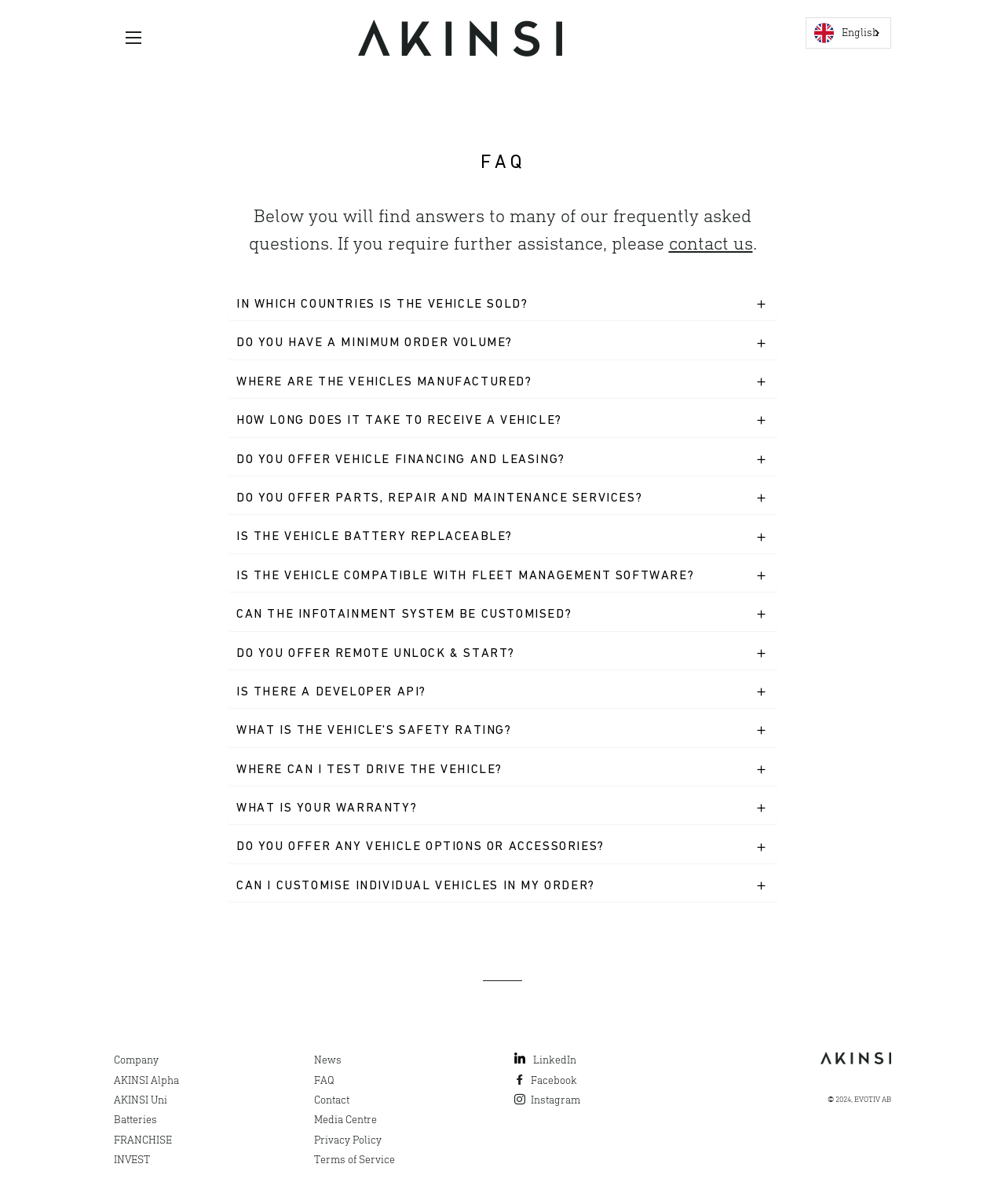Please determine the bounding box coordinates of the clickable area required to carry out the following instruction: "Search for articles". The coordinates must be four float numbers between 0 and 1, represented as [left, top, right, bottom].

None